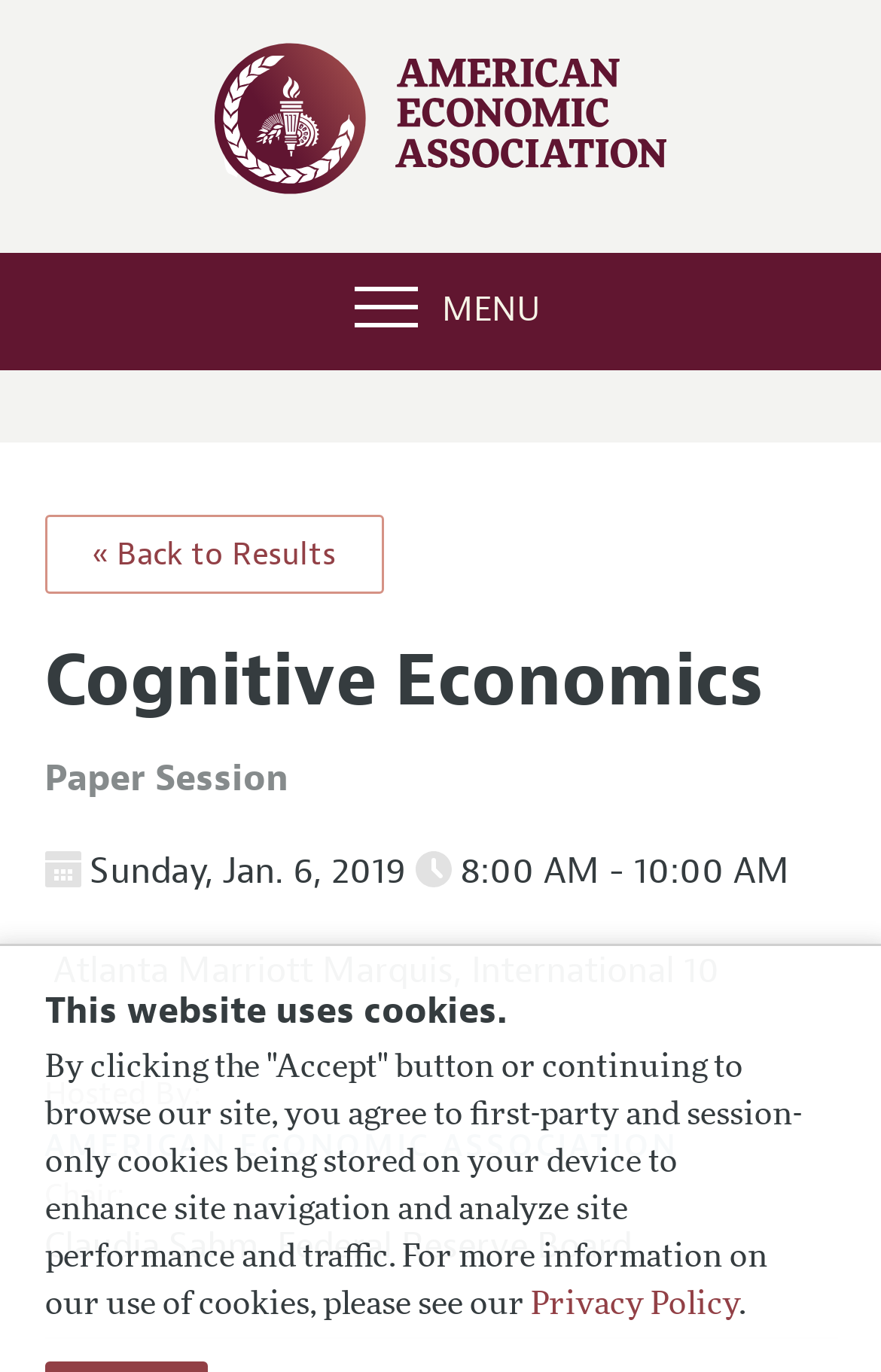Provide your answer in one word or a succinct phrase for the question: 
What is the name of the event?

Cognitive Economics